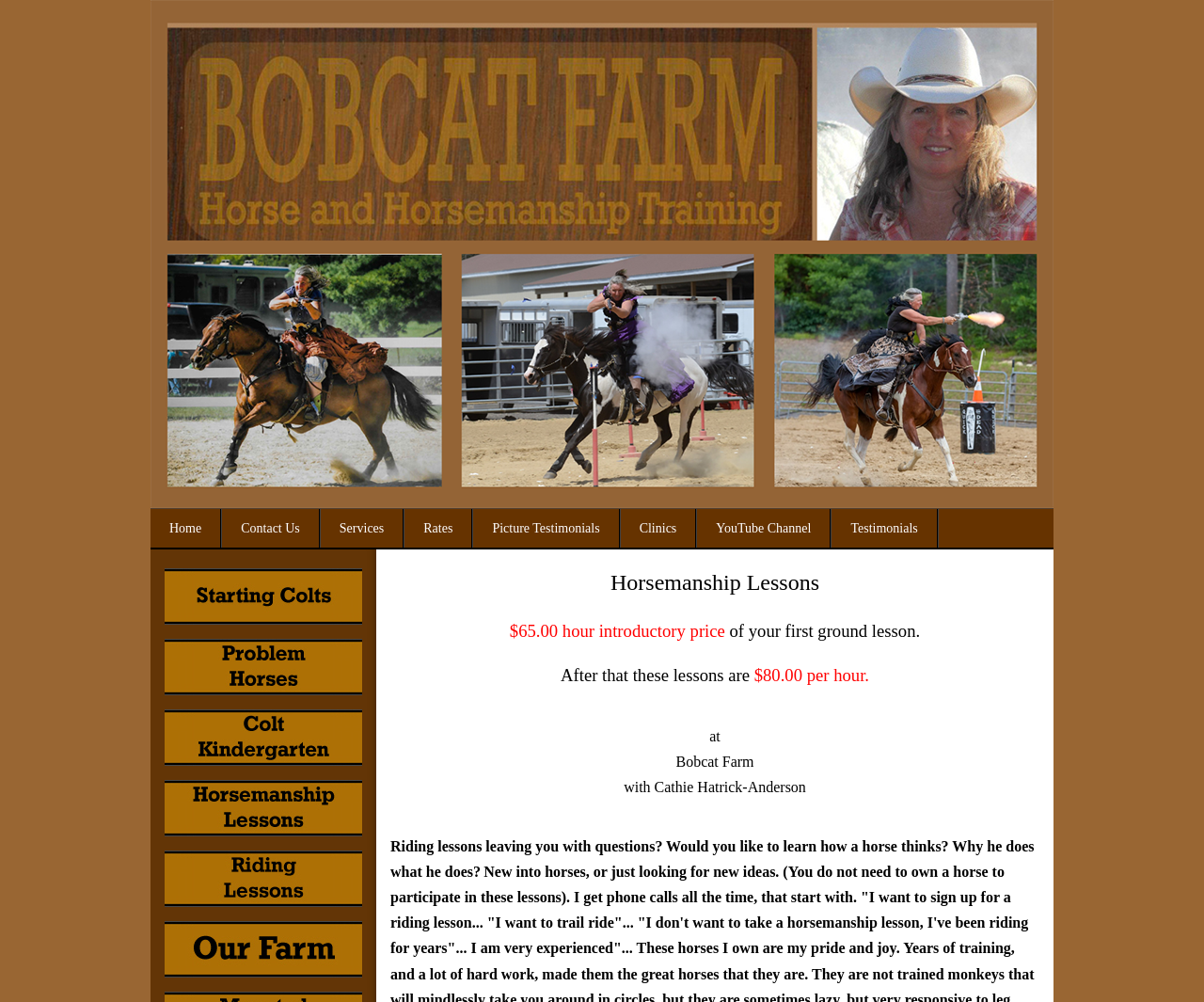Please determine the bounding box coordinates of the element to click on in order to accomplish the following task: "Click the 'Contact Us' link". Ensure the coordinates are four float numbers ranging from 0 to 1, i.e., [left, top, right, bottom].

[0.185, 0.508, 0.265, 0.546]